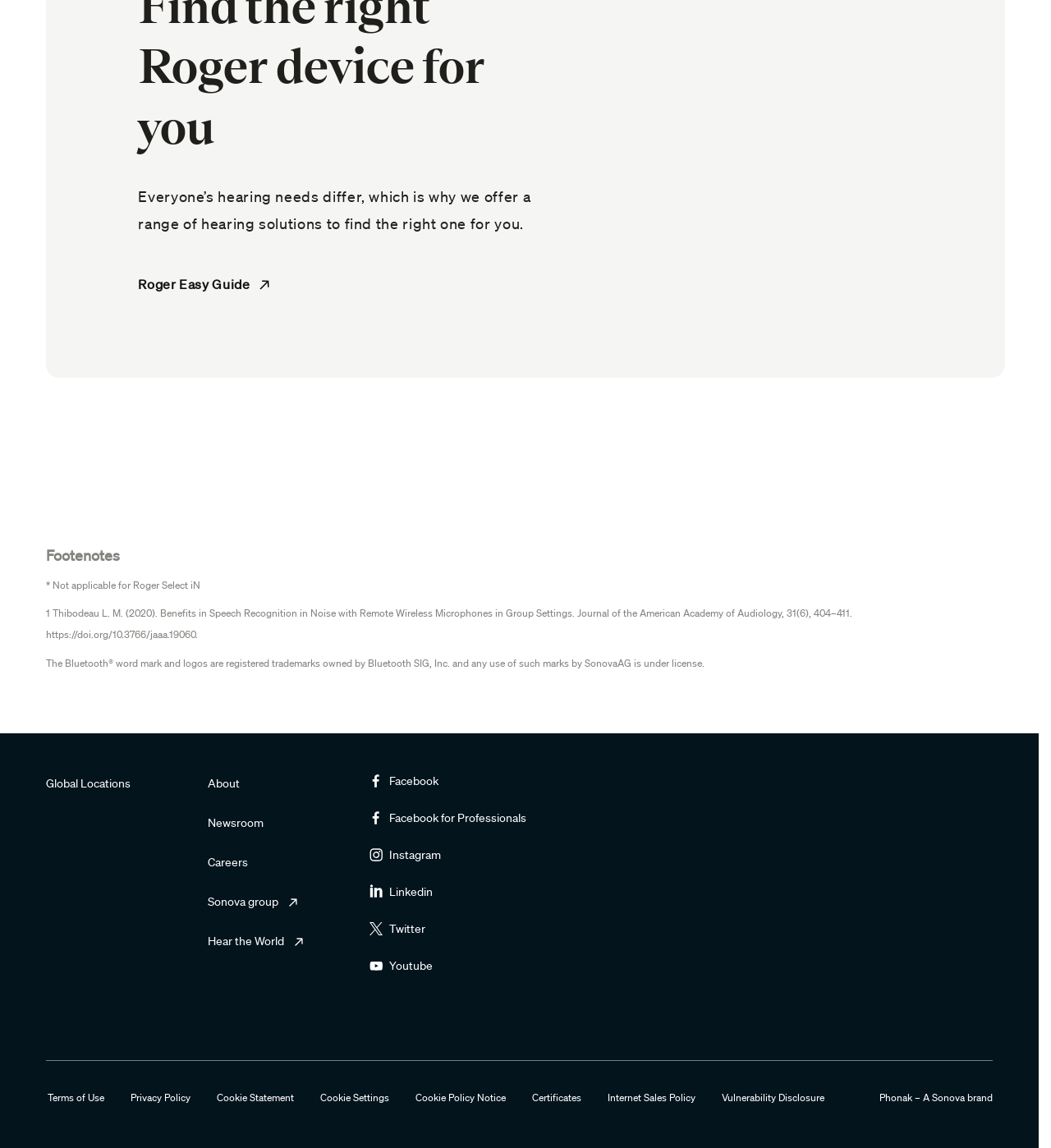Could you determine the bounding box coordinates of the clickable element to complete the instruction: "Read about Footenotes"? Provide the coordinates as four float numbers between 0 and 1, i.e., [left, top, right, bottom].

[0.044, 0.473, 0.945, 0.495]